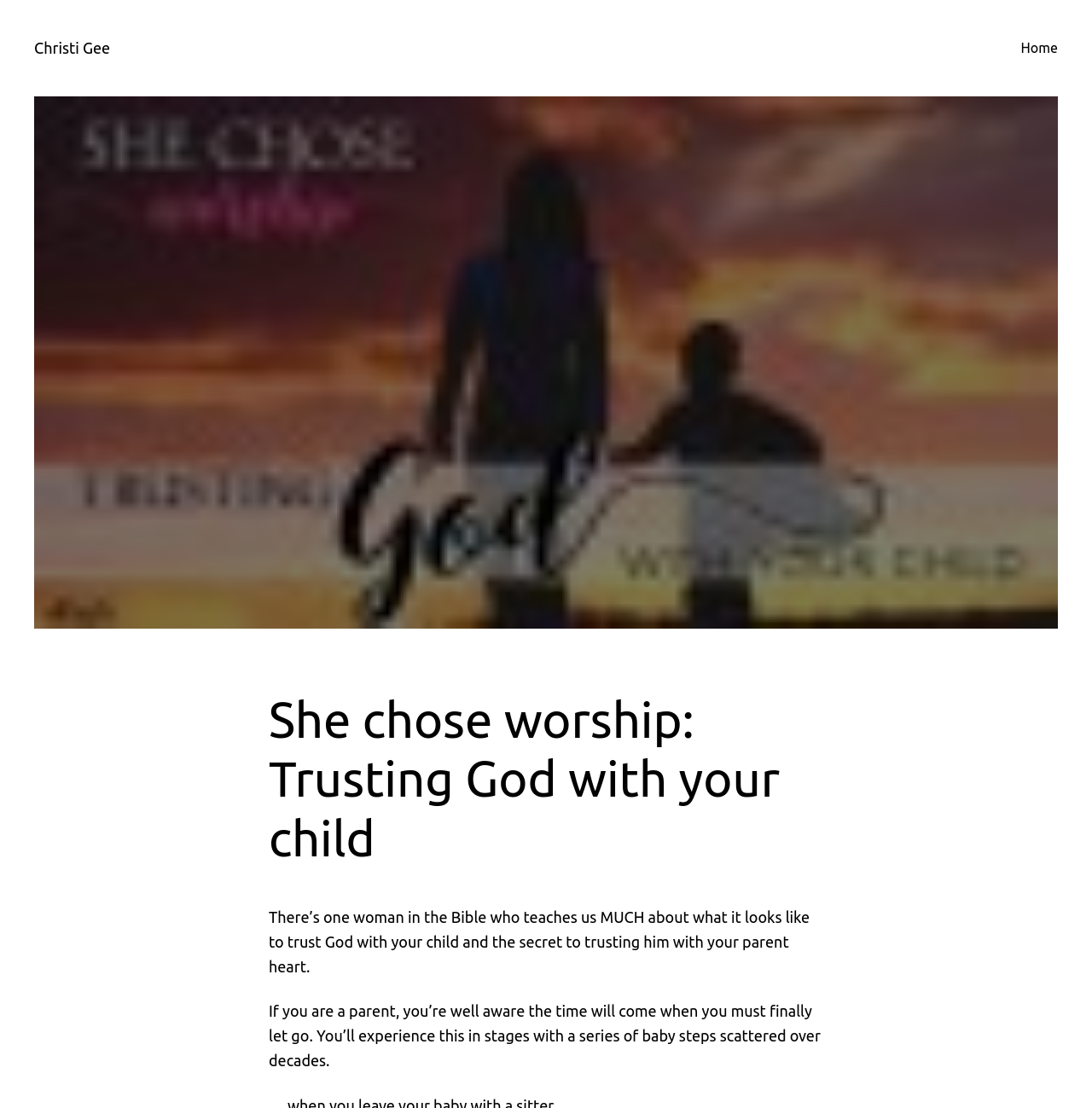Locate the heading on the webpage and return its text.

She chose worship: Trusting God with your child